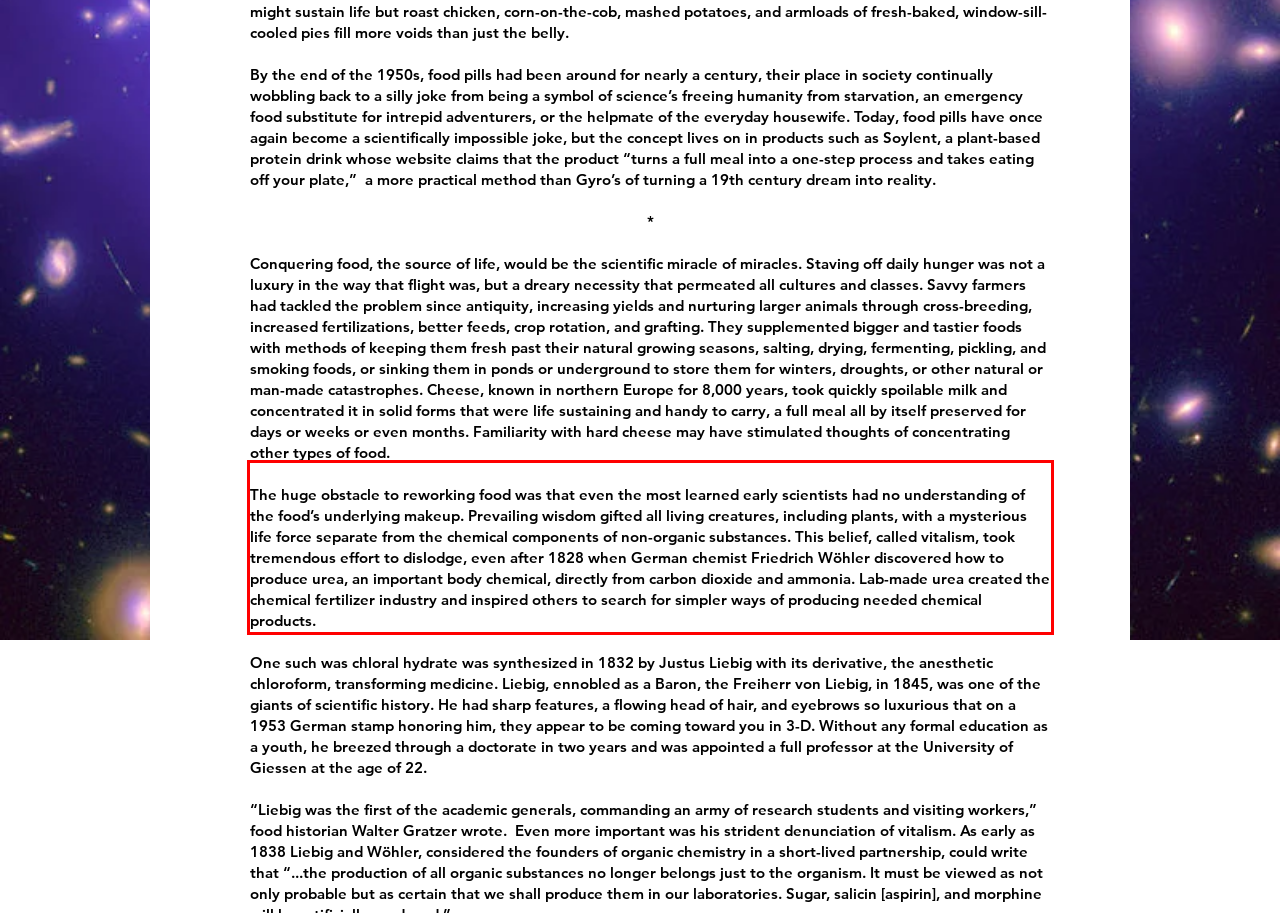Examine the webpage screenshot and use OCR to obtain the text inside the red bounding box.

The huge obstacle to reworking food was that even the most learned early scientists had no understanding of the food’s underlying makeup. Prevailing wisdom gifted all living creatures, including plants, with a mysterious life force separate from the chemical components of non-organic substances. This belief, called vitalism, took tremendous effort to dislodge, even after 1828 when German chemist Friedrich Wöhler discovered how to produce urea, an important body chemical, directly from carbon dioxide and ammonia. Lab-made urea created the chemical fertilizer industry and inspired others to search for simpler ways of producing needed chemical products.